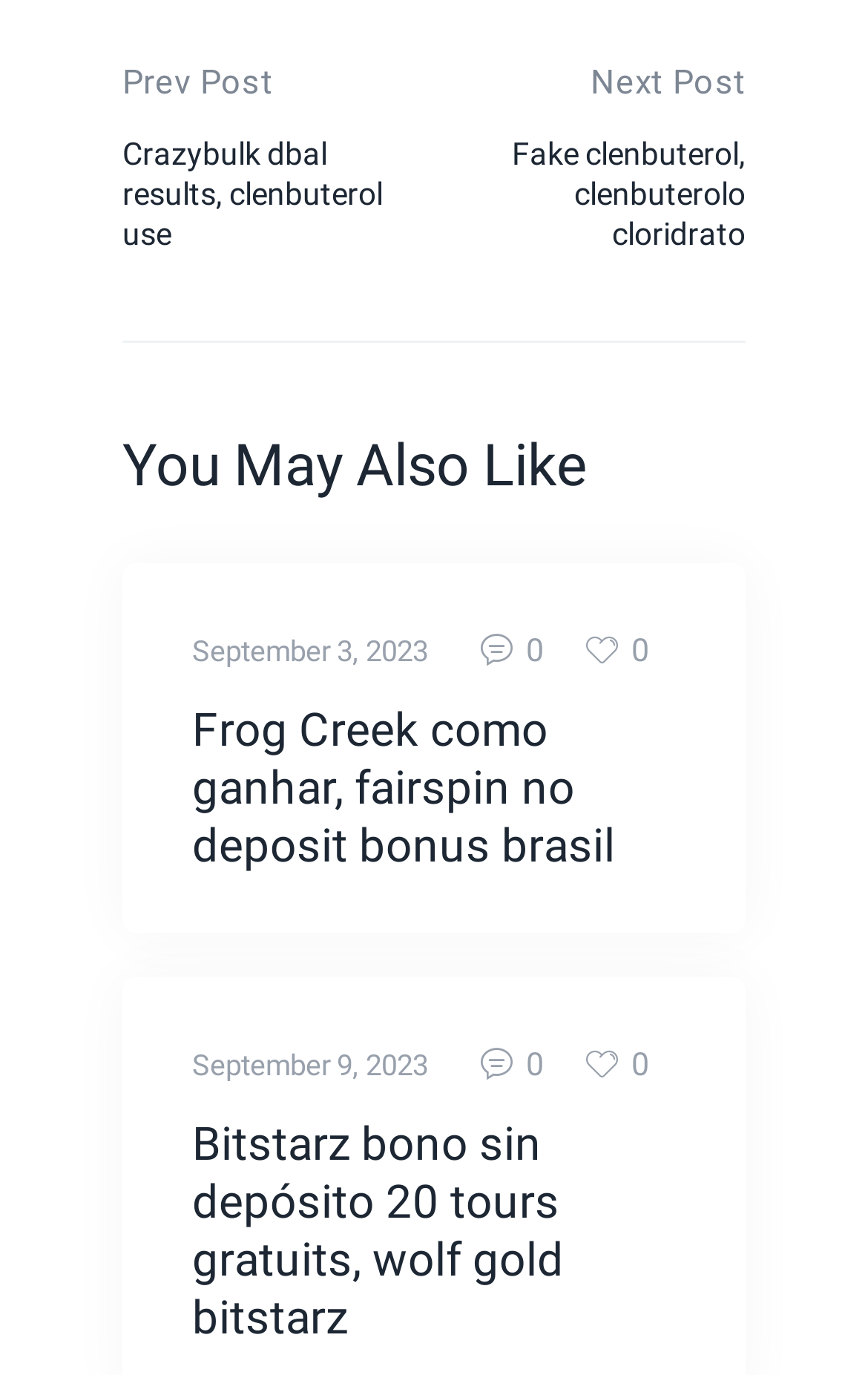Give a one-word or one-phrase response to the question:
What is the title of the section below the post navigation links?

You May Also Like